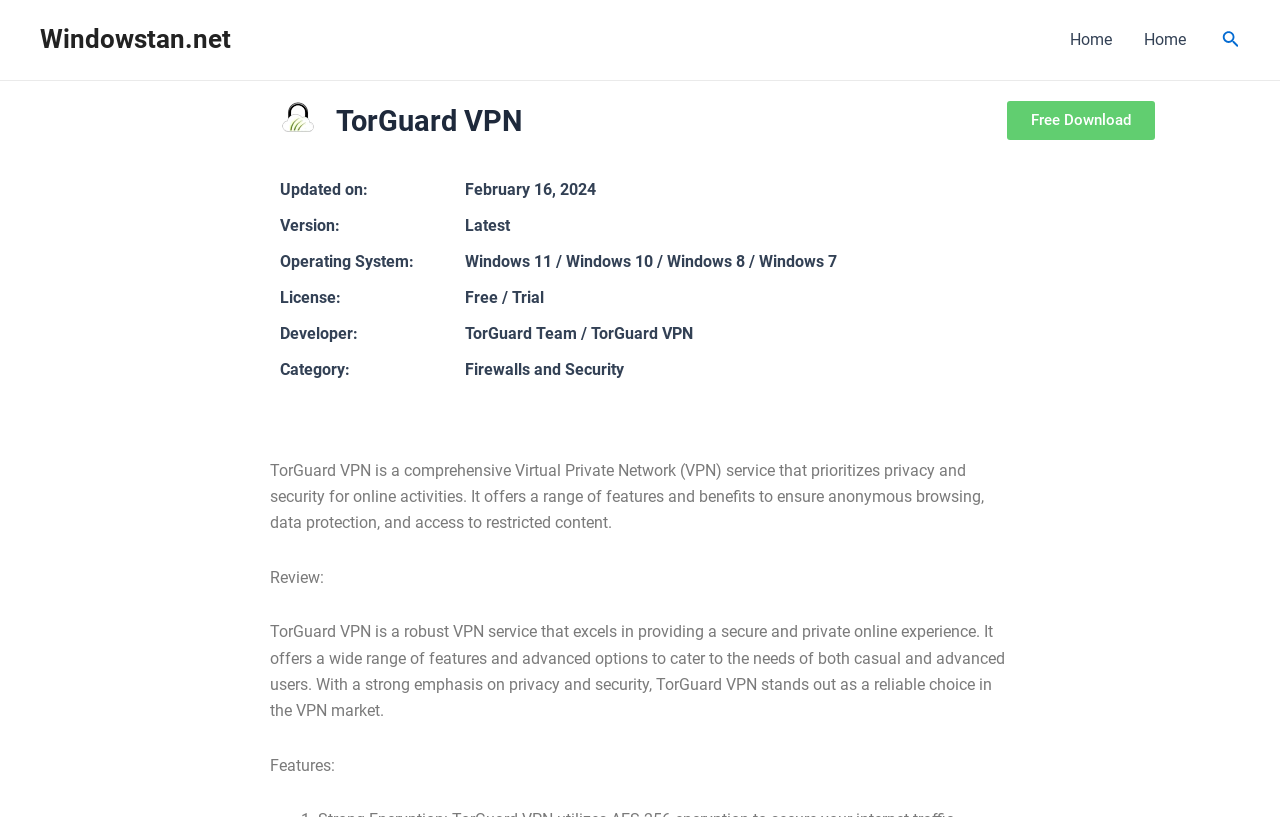Can you look at the image and give a comprehensive answer to the question:
What is the operating system required for this VPN?

I found the answer by looking at the static text element with the label 'Operating System:' and its corresponding value which lists the supported Windows operating systems.